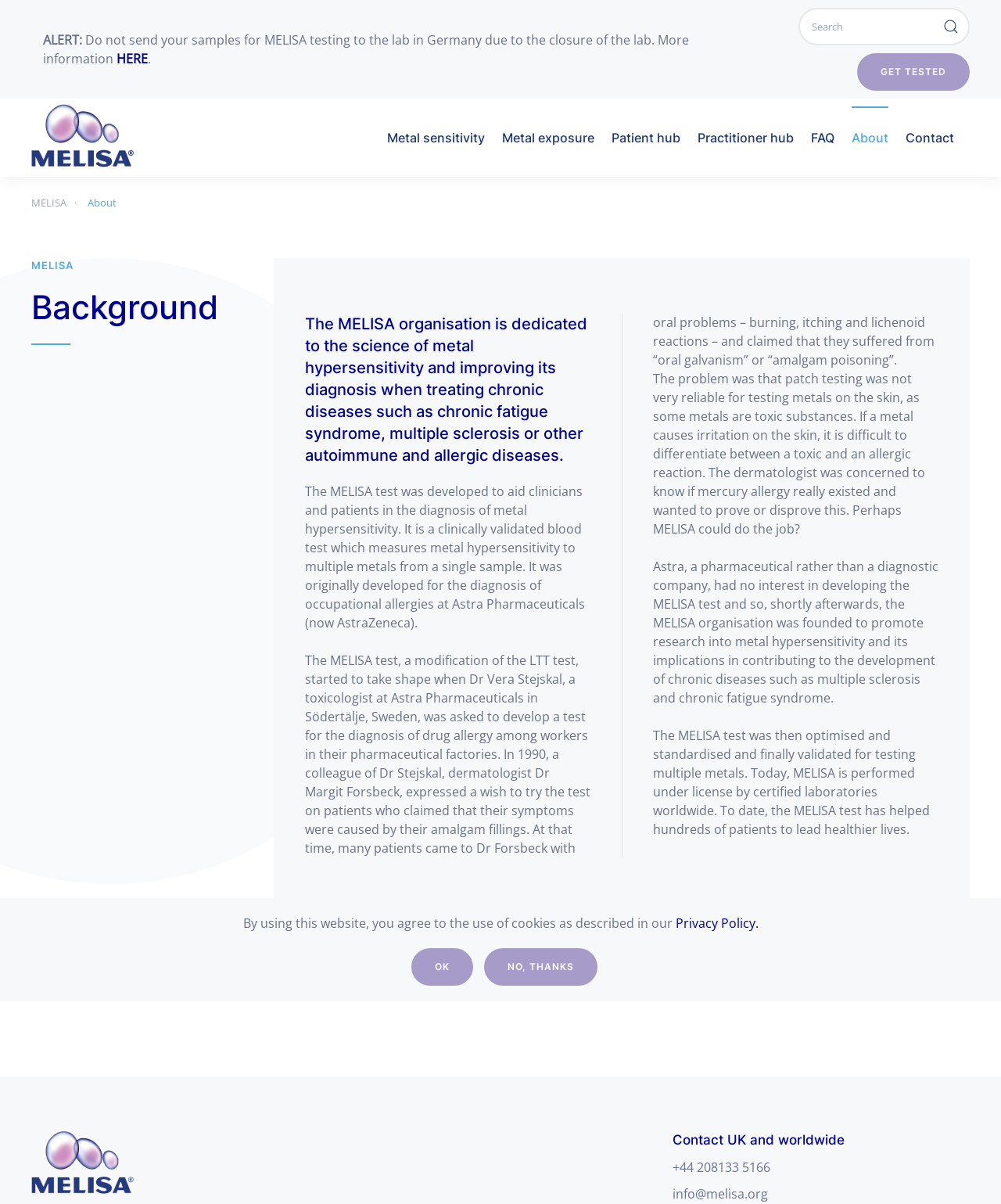Please determine the bounding box coordinates of the element's region to click for the following instruction: "Learn about metal sensitivity".

[0.387, 0.088, 0.484, 0.14]